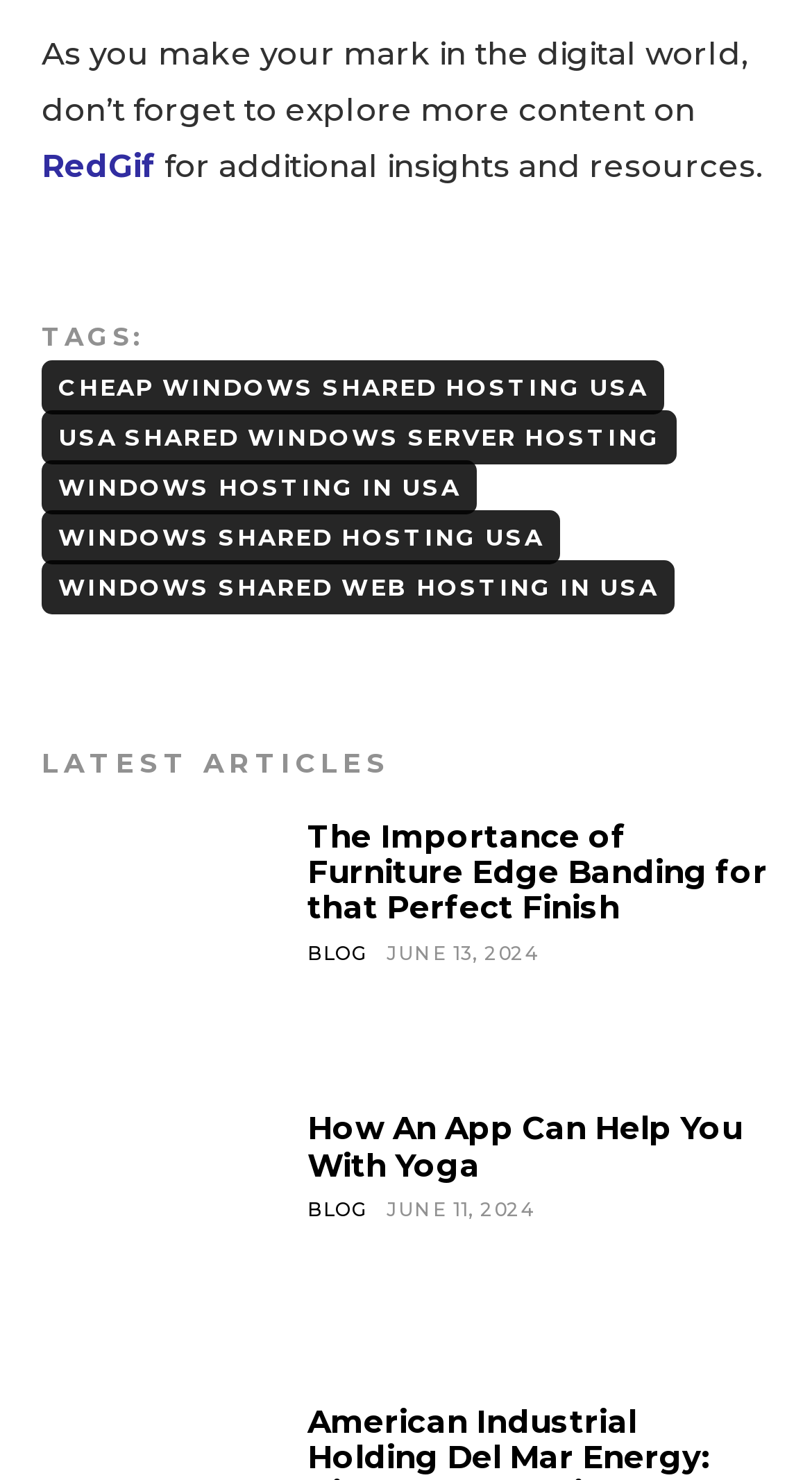What is the date of the article 'How An App Can Help You With Yoga'? 
Using the image, elaborate on the answer with as much detail as possible.

I found the date of the article 'How An App Can Help You With Yoga' by looking at the time element associated with it. The time element has a StaticText child element with the text 'JUNE 11, 2024', which indicates the date of the article.